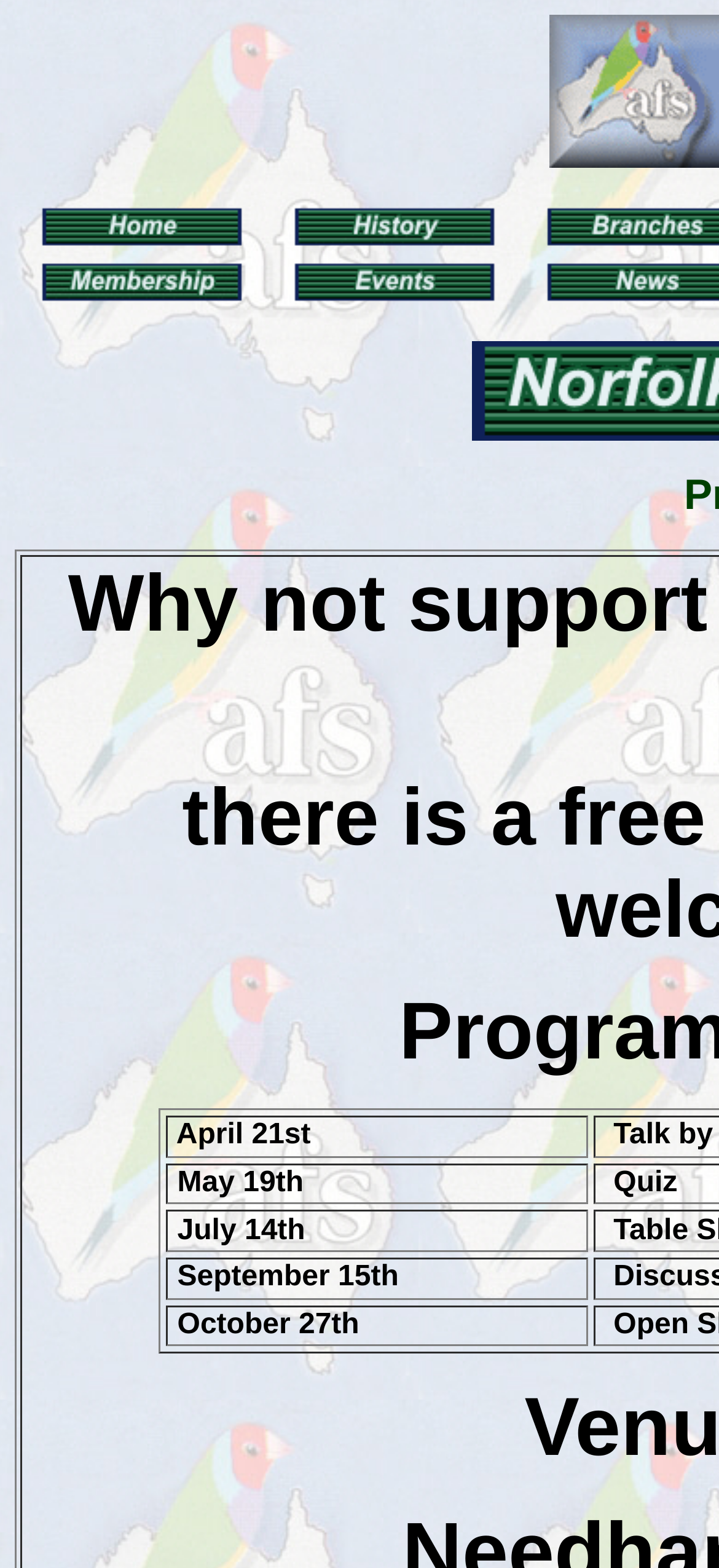Provide a thorough description of this webpage.

The webpage is about the Australian Finch Society, specifically the Norfolk & Suffolk Branch. At the top left, there is a navigation menu consisting of four image links: "Home", "History", "Membership", and "Events", arranged horizontally. Each image link has a corresponding image below it.

Below the navigation menu, there is a section dedicated to upcoming events. This section is divided into a grid with five cells, each containing a date: April 21st, May 19th, July 14th, September 15th, and October 27th. These dates are likely related to events organized by the society.